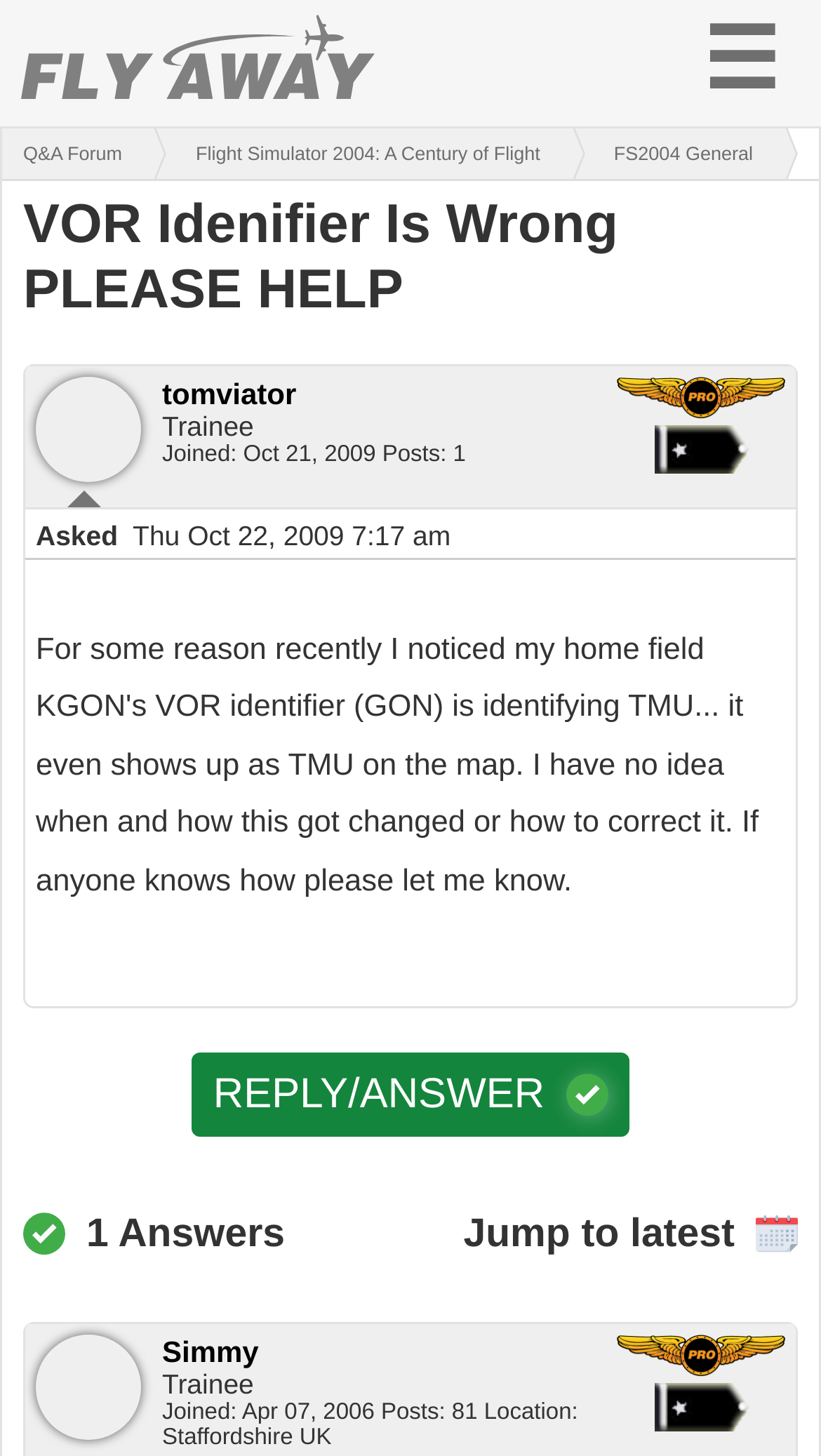Using the information from the screenshot, answer the following question thoroughly:
What is the date when the question was asked?

The date can be found in the section where the question details are provided, specifically in the line 'Thu Oct 22, 2009 7:17 am' which is a StaticText element.